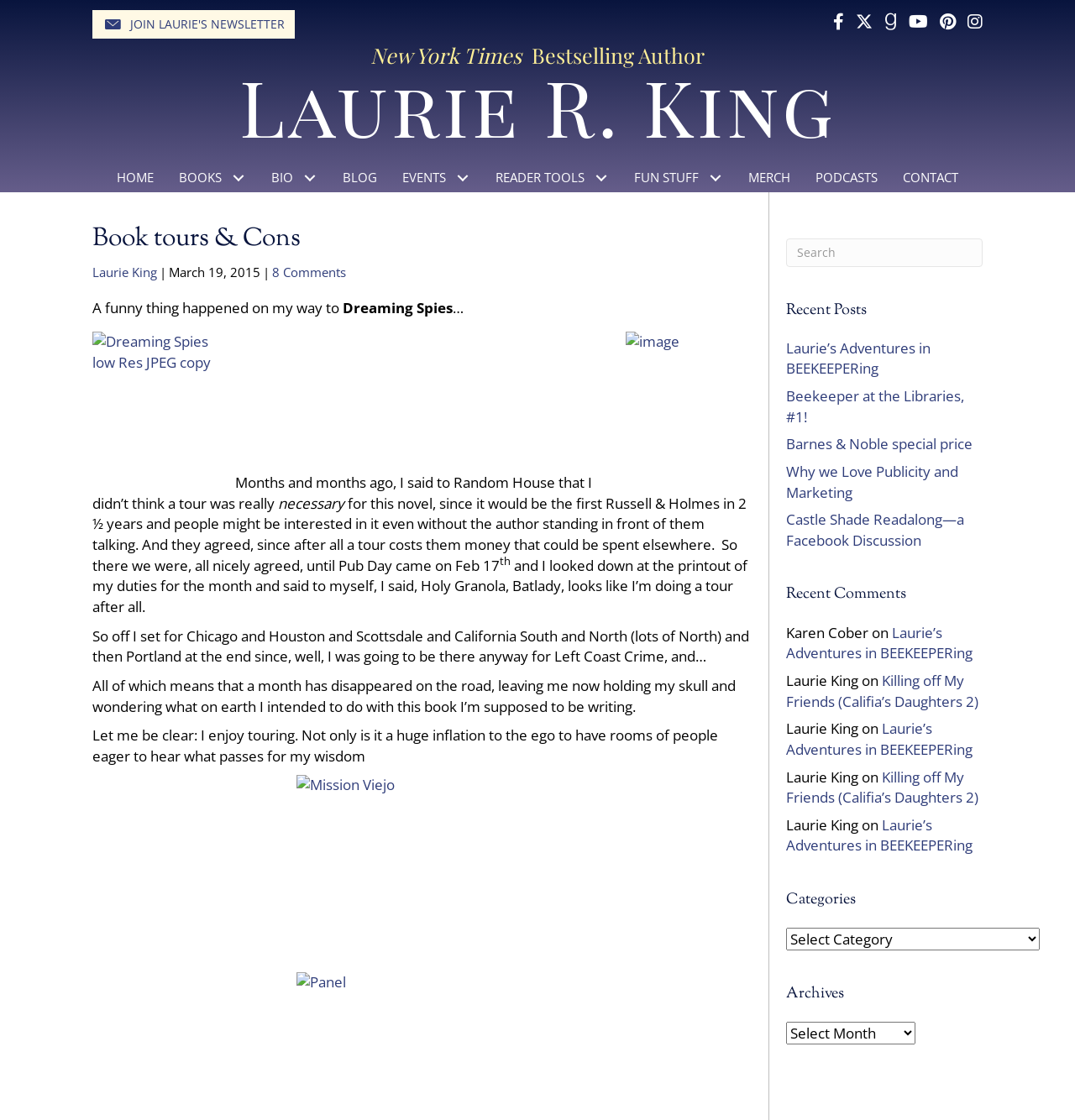Describe all the significant parts and information present on the webpage.

This webpage is about author Laurie R. King, featuring her book tours and events. At the top, there is a button to join her newsletter and a heading that reads "New York Times Bestselling Author" with a link to the same text. Below this, there is another heading with her name, Laurie R. King, and a link to her name as well.

The primary navigation menu is located below, with links to various sections such as HOME, BOOKS, BIO, BLOG, EVENTS, READER TOOLS, FUN STUFF, MERCH, PODCASTS, and CONTACT. Each of these links has a corresponding button that can be expanded to reveal submenus.

The main content of the page is a blog post titled "A funny thing happened on my way to Dreaming Spies…", which is a humorous account of the author's experience with book tours. The post includes several paragraphs of text, with a few images scattered throughout, including a book cover and a photo of the author at an event.

To the right of the main content, there are three complementary sections. The first section displays recent posts, with links to several articles, including "Laurie’s Adventures in BEEKEEPERing" and "Barnes & Noble special price". The second section shows recent comments, with names and links to the corresponding posts. The third section lists categories, and the fourth section lists archives, both with dropdown menus.

At the very bottom of the page, there is a search bar and a link to Mission Viejo, which includes an image.